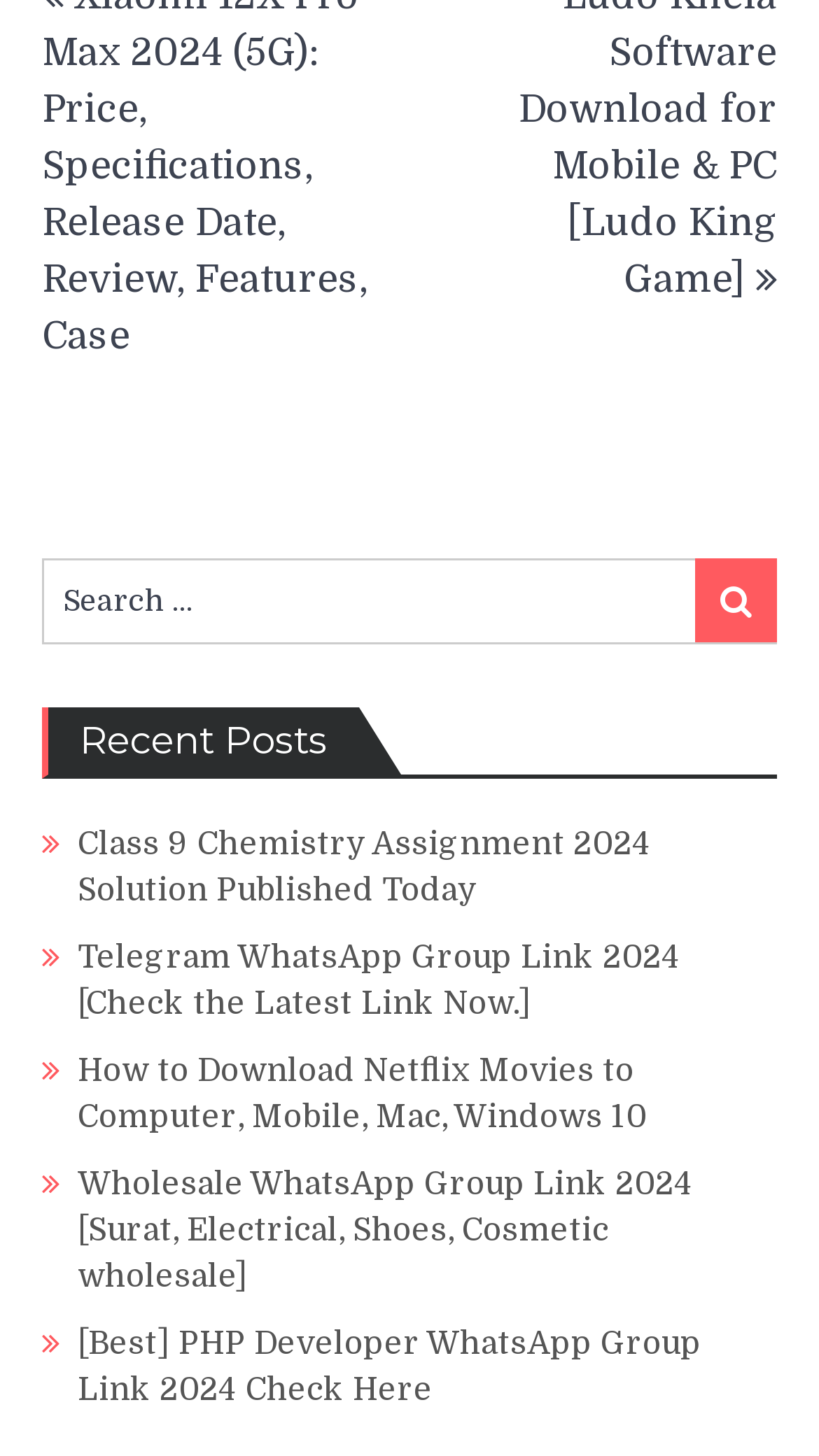How many search results are displayed?
Provide a thorough and detailed answer to the question.

I counted the number of links displayed under the 'Recent Posts' heading, which are 5 in total.